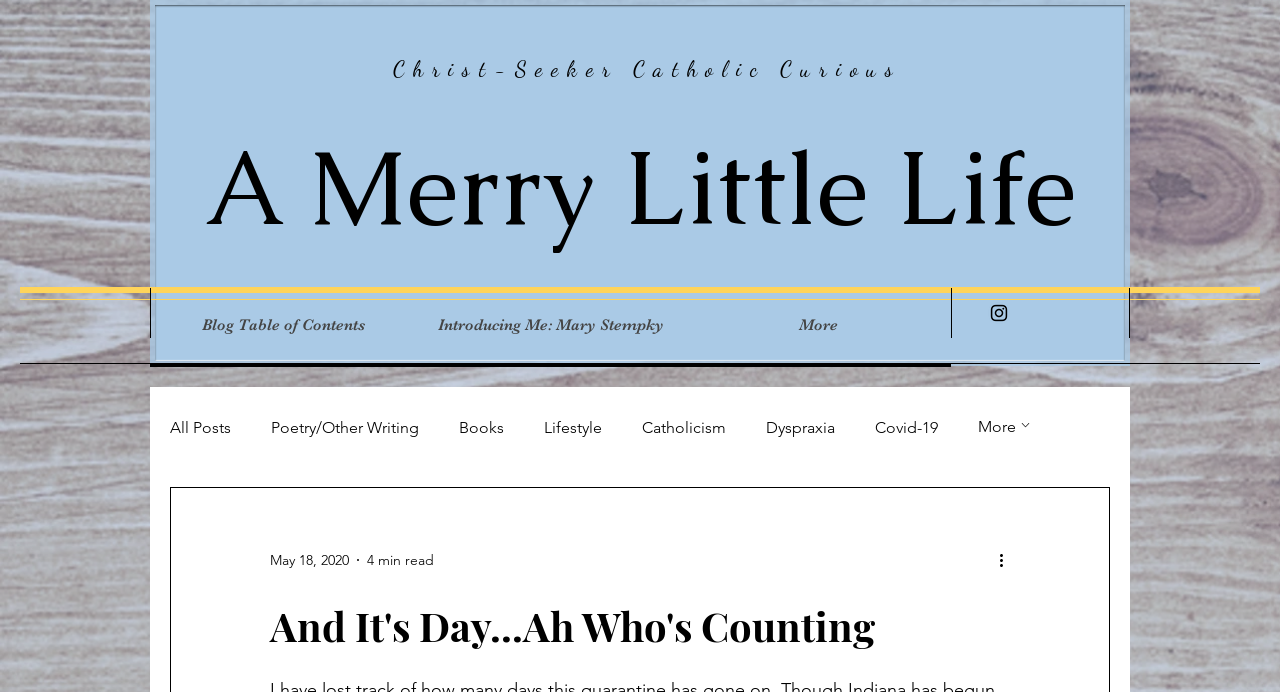Can you specify the bounding box coordinates for the region that should be clicked to fulfill this instruction: "view Covid-19 posts".

[0.684, 0.603, 0.733, 0.631]